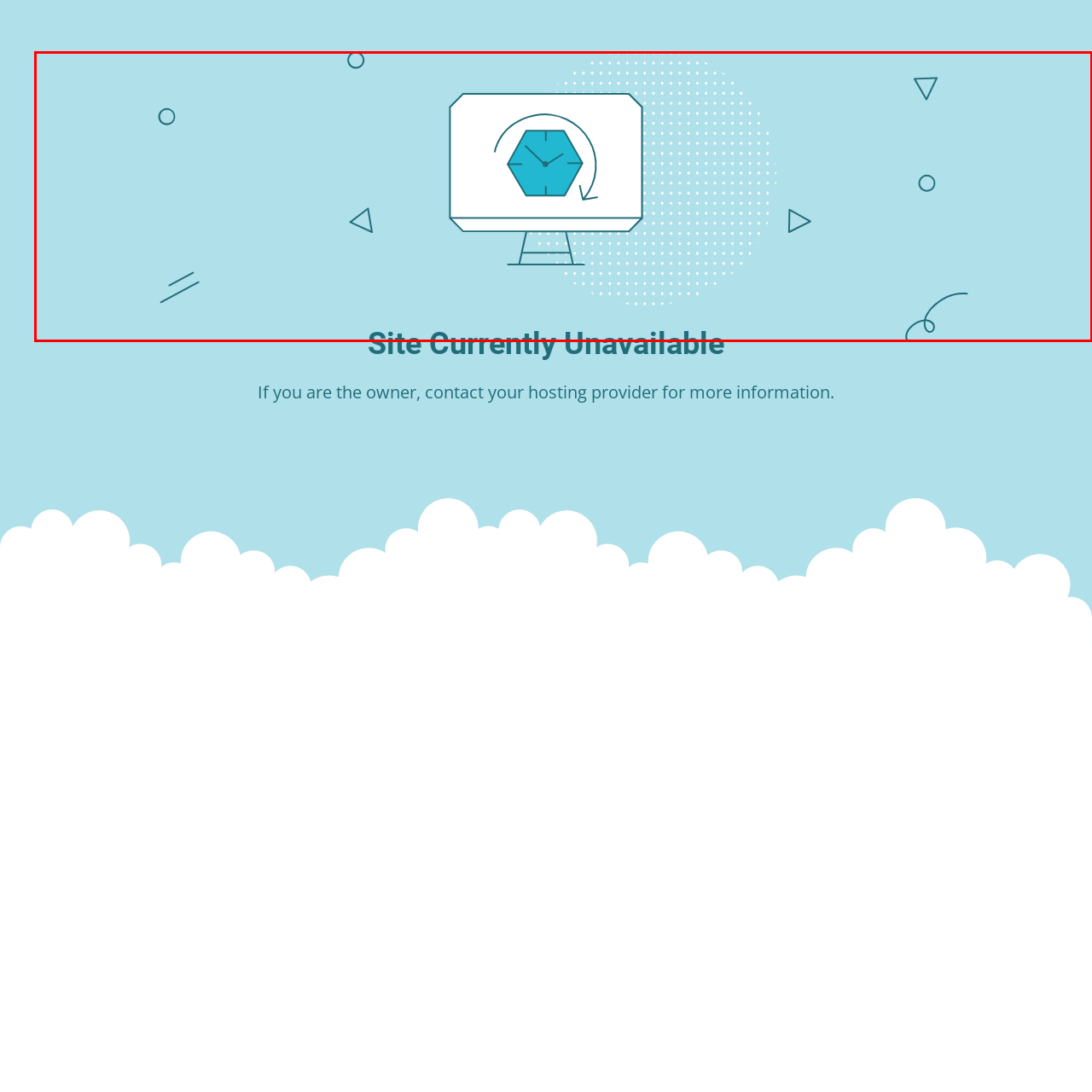Please review the image enclosed by the red bounding box and give a detailed answer to the following question, utilizing the information from the visual: What is the status of the website?

The text 'Site Currently Unavailable' is prominently displayed in a bold typeface below the monitor, indicating to viewers that the website is not accessible at the moment.